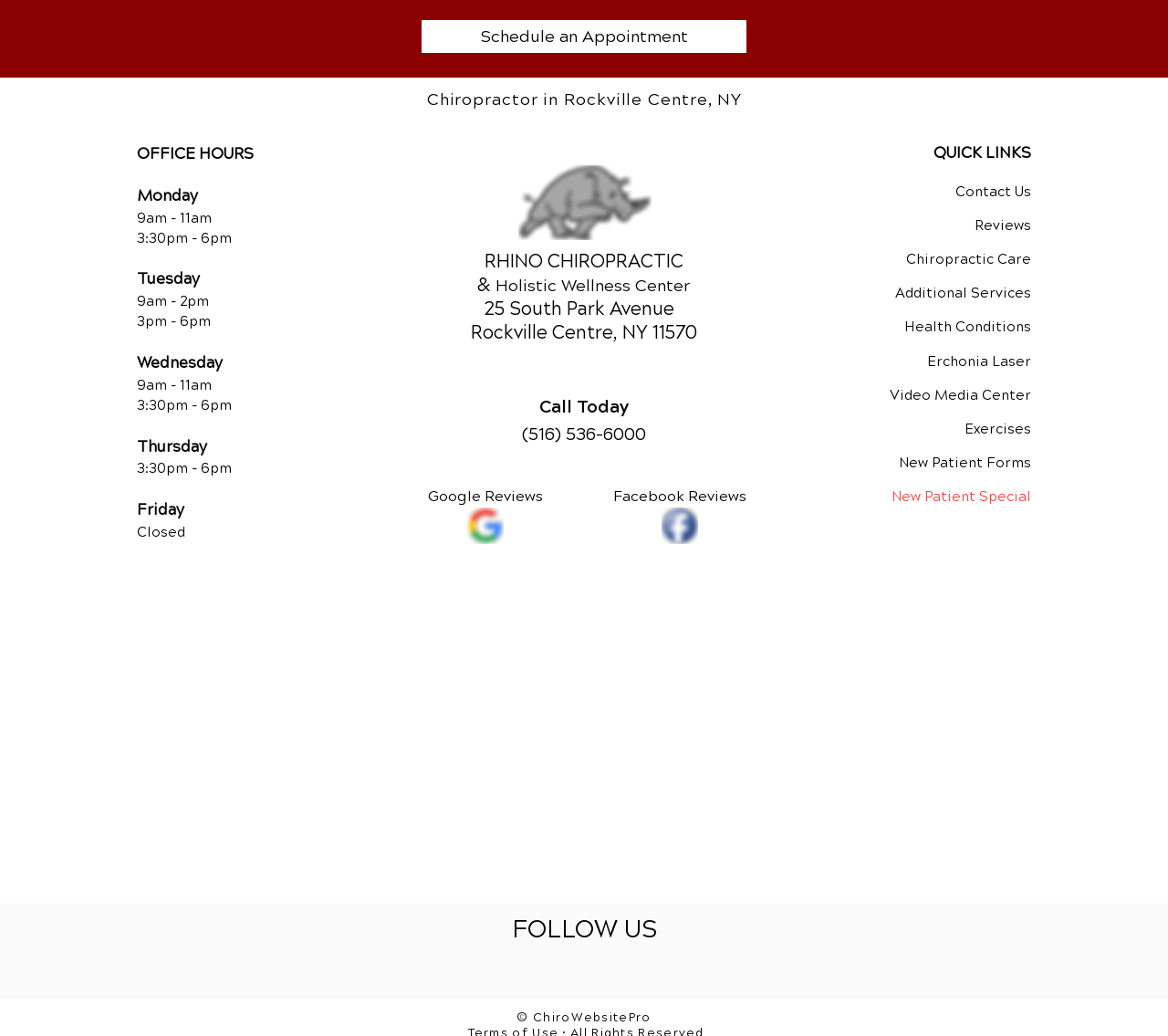What are the office hours on Monday?
Make sure to answer the question with a detailed and comprehensive explanation.

The webpage has a section 'OFFICE HOURS' which lists the hours for each day of the week. For Monday, the hours are listed as '9am - 11am' and '3:30pm - 6pm'.